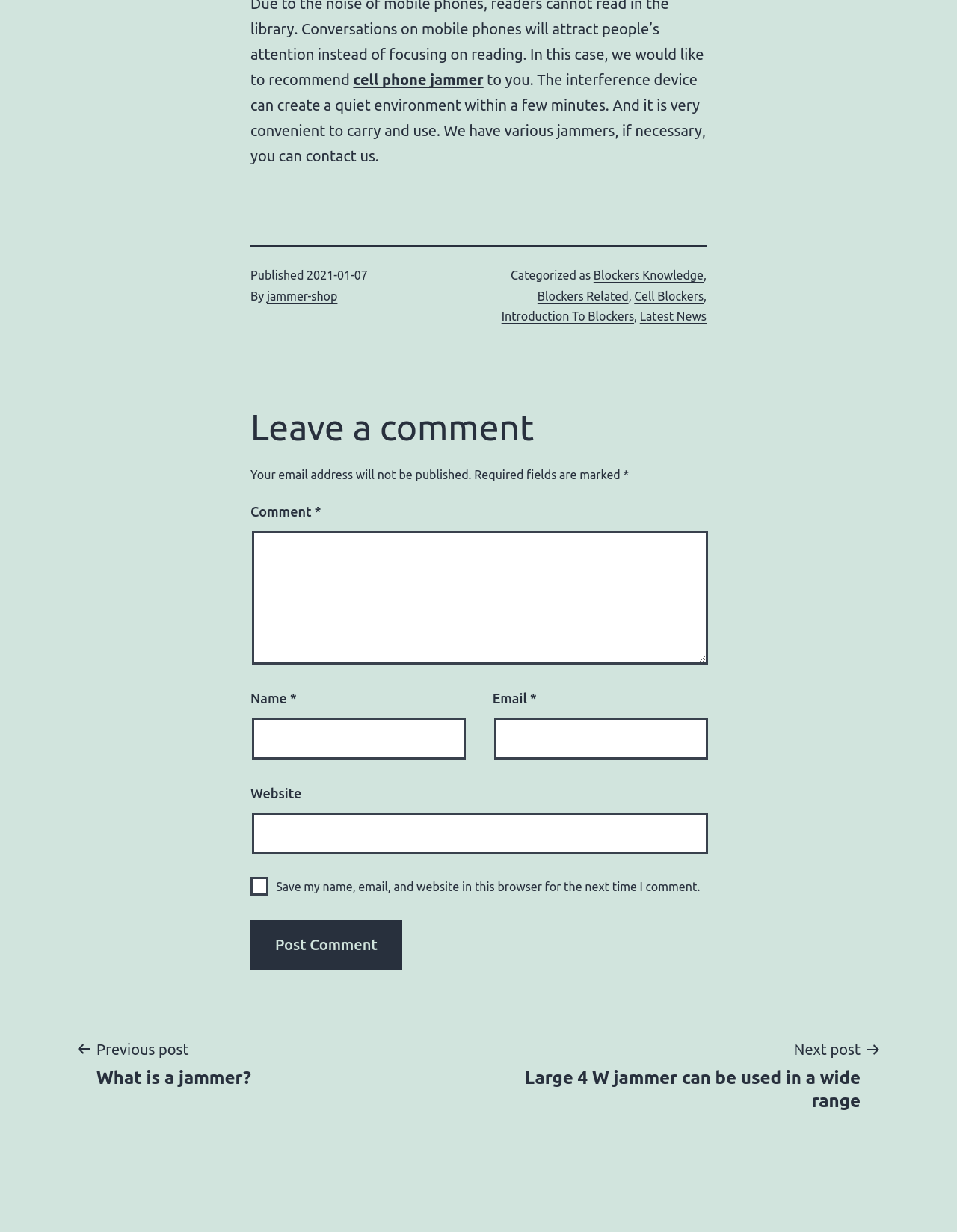Provide a thorough and detailed response to the question by examining the image: 
What type of content is categorized as 'Blockers Knowledge'?

The link 'Blockers Knowledge' is categorized along with other links like 'Cell Blockers' and 'Introduction To Blockers', which suggests that the content categorized as 'Blockers Knowledge' is related to jammers or blockers.